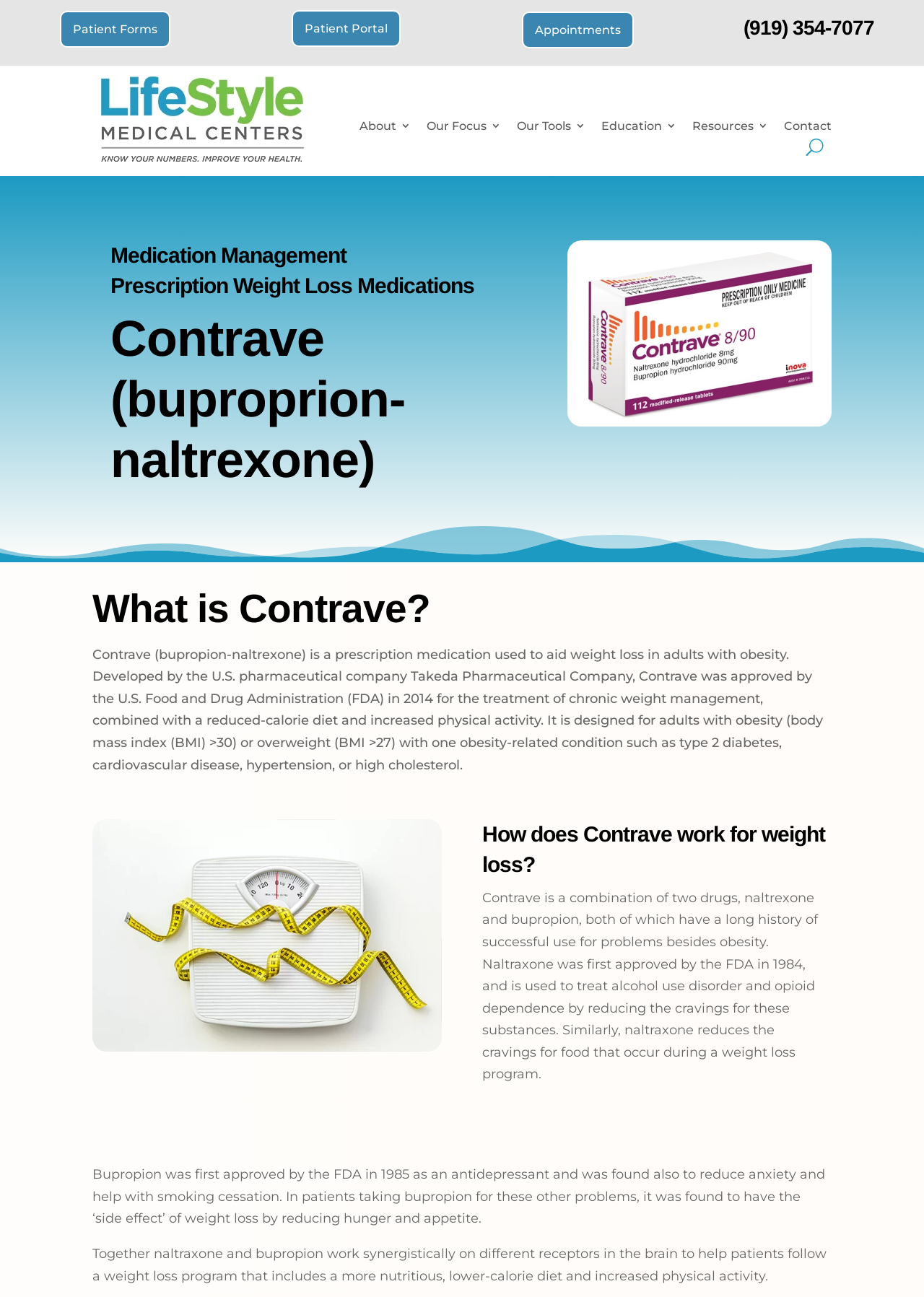What is the effect of bupropion on patients?
Provide a short answer using one word or a brief phrase based on the image.

reduce hunger and appetite